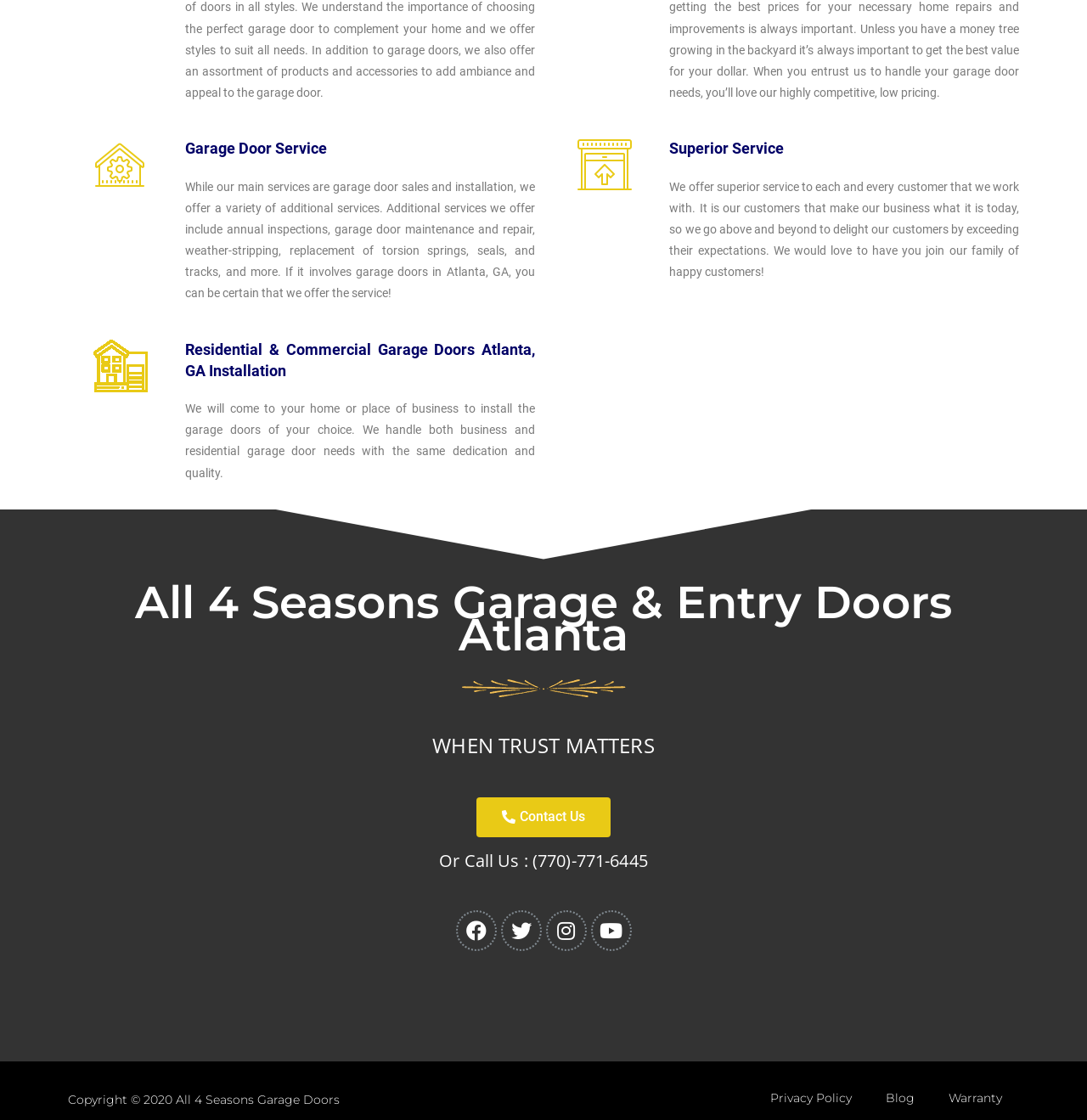Extract the bounding box coordinates for the UI element described as: "Contact Us".

[0.438, 0.712, 0.562, 0.747]